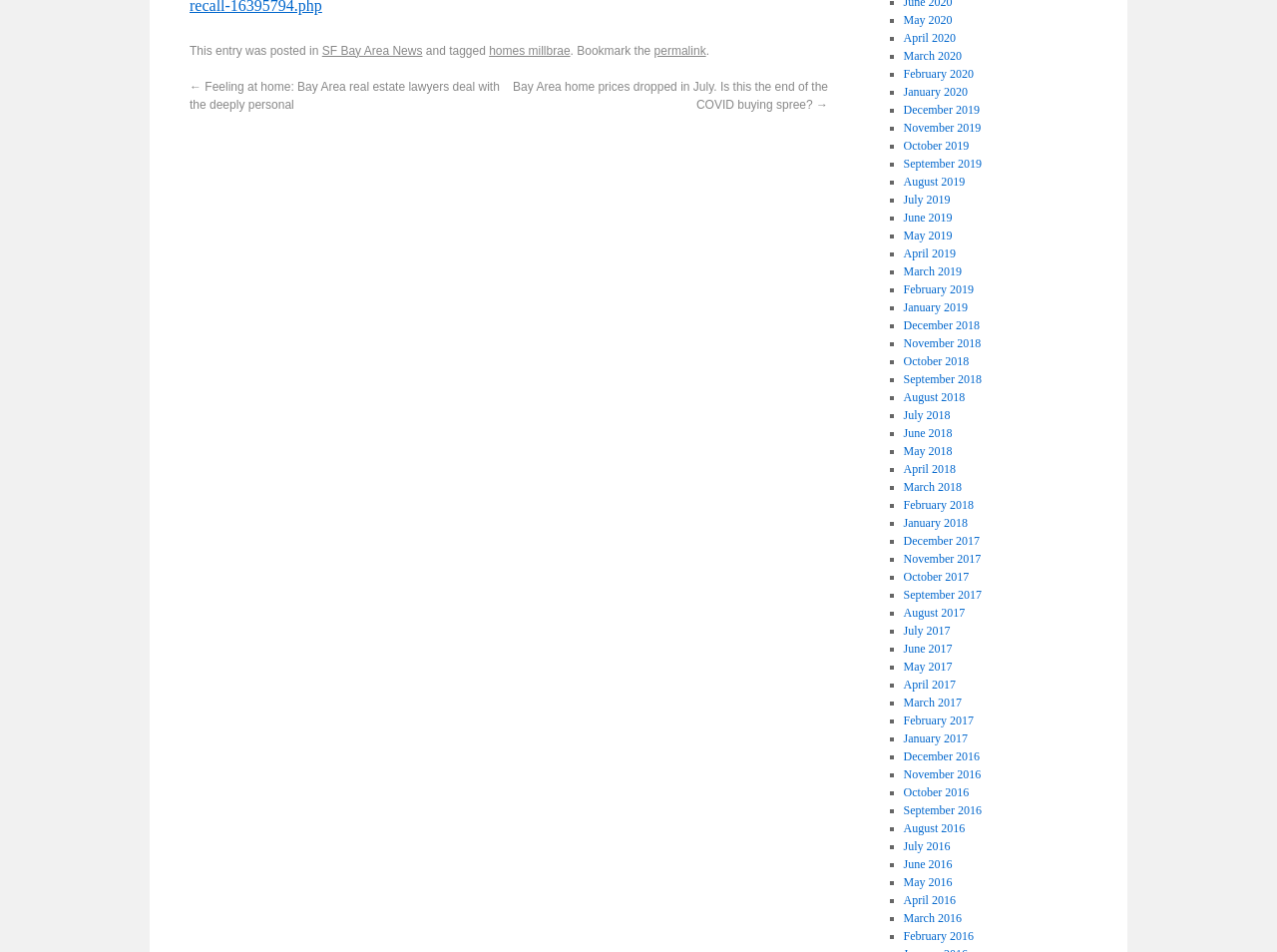Determine the bounding box coordinates for the region that must be clicked to execute the following instruction: "Check the latest news in SF Bay Area".

[0.252, 0.046, 0.331, 0.06]